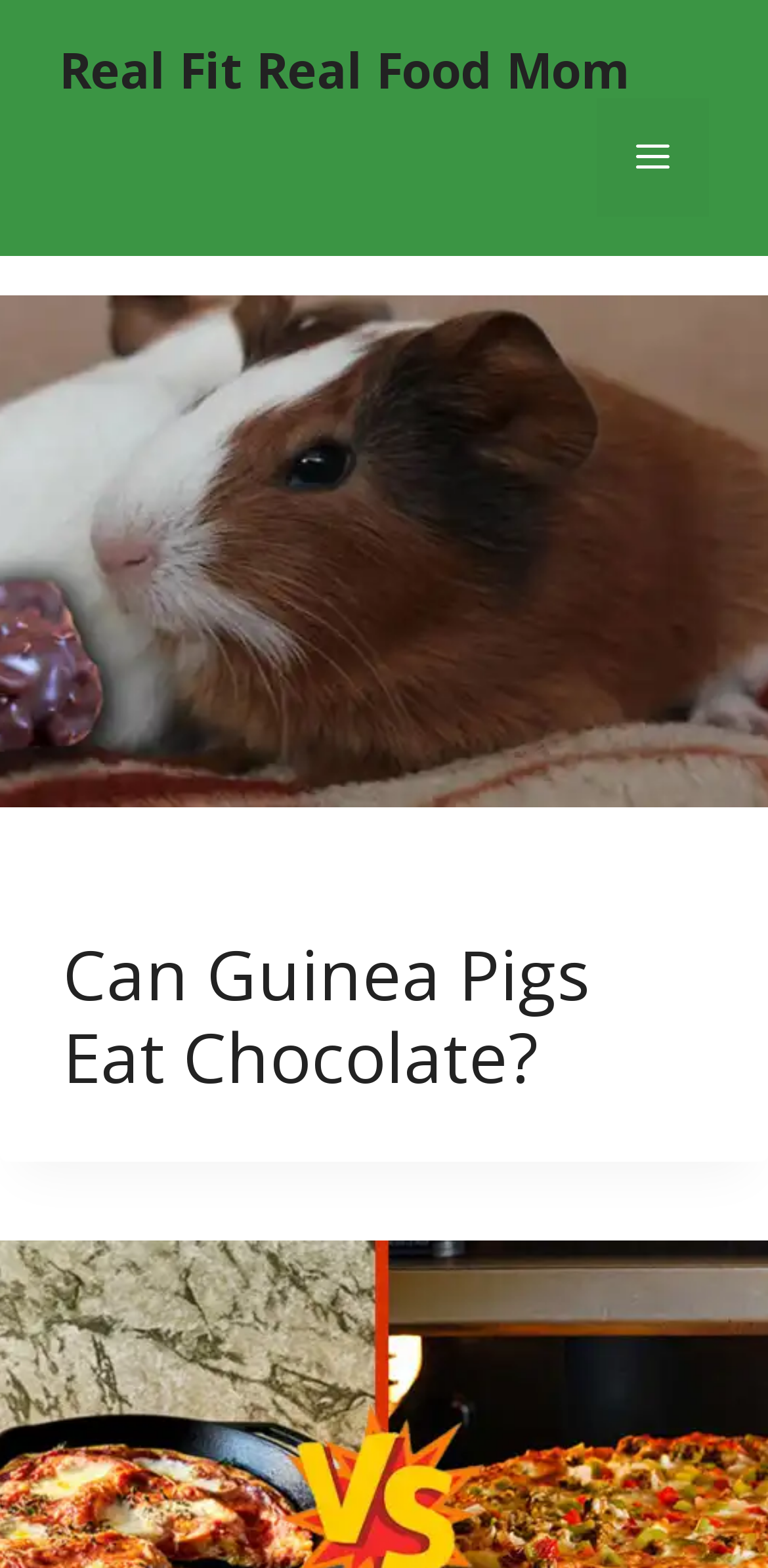Given the webpage screenshot, identify the bounding box of the UI element that matches this description: "Can Guinea Pigs Eat Chocolate?".

[0.082, 0.592, 0.769, 0.703]